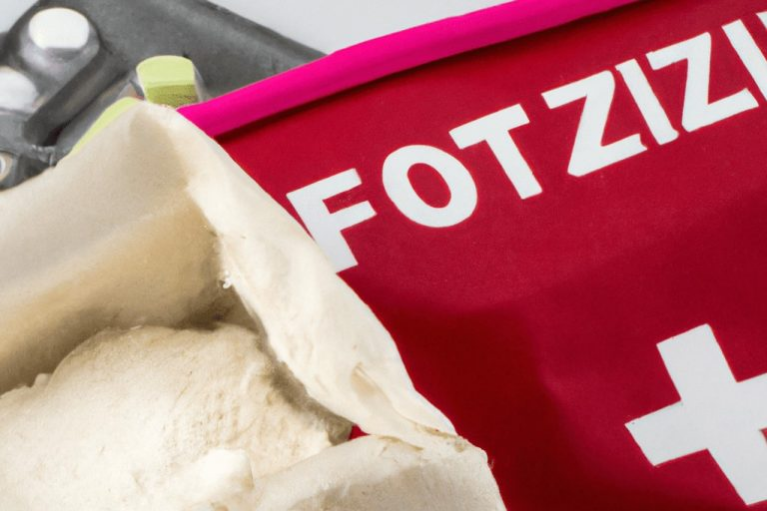What type of design is emphasized in the first aid kit?
Refer to the image and provide a one-word or short phrase answer.

Practical and robust